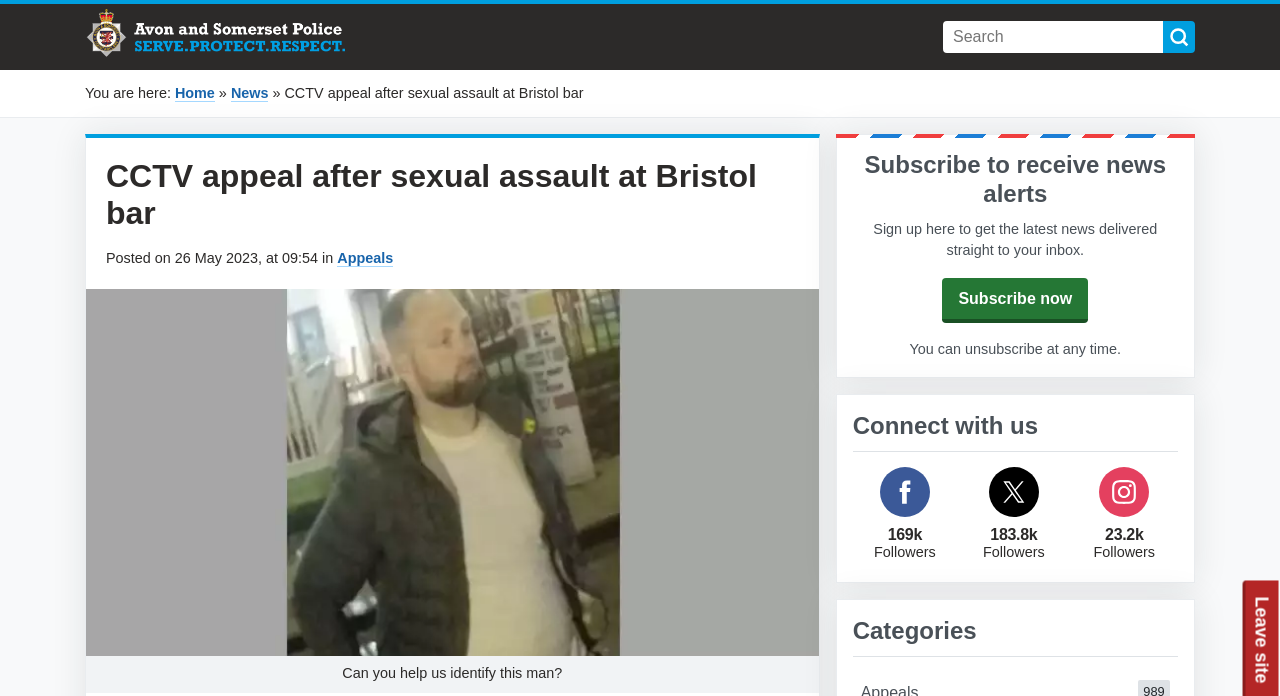Please identify the primary heading of the webpage and give its text content.

CCTV appeal after sexual assault at Bristol bar